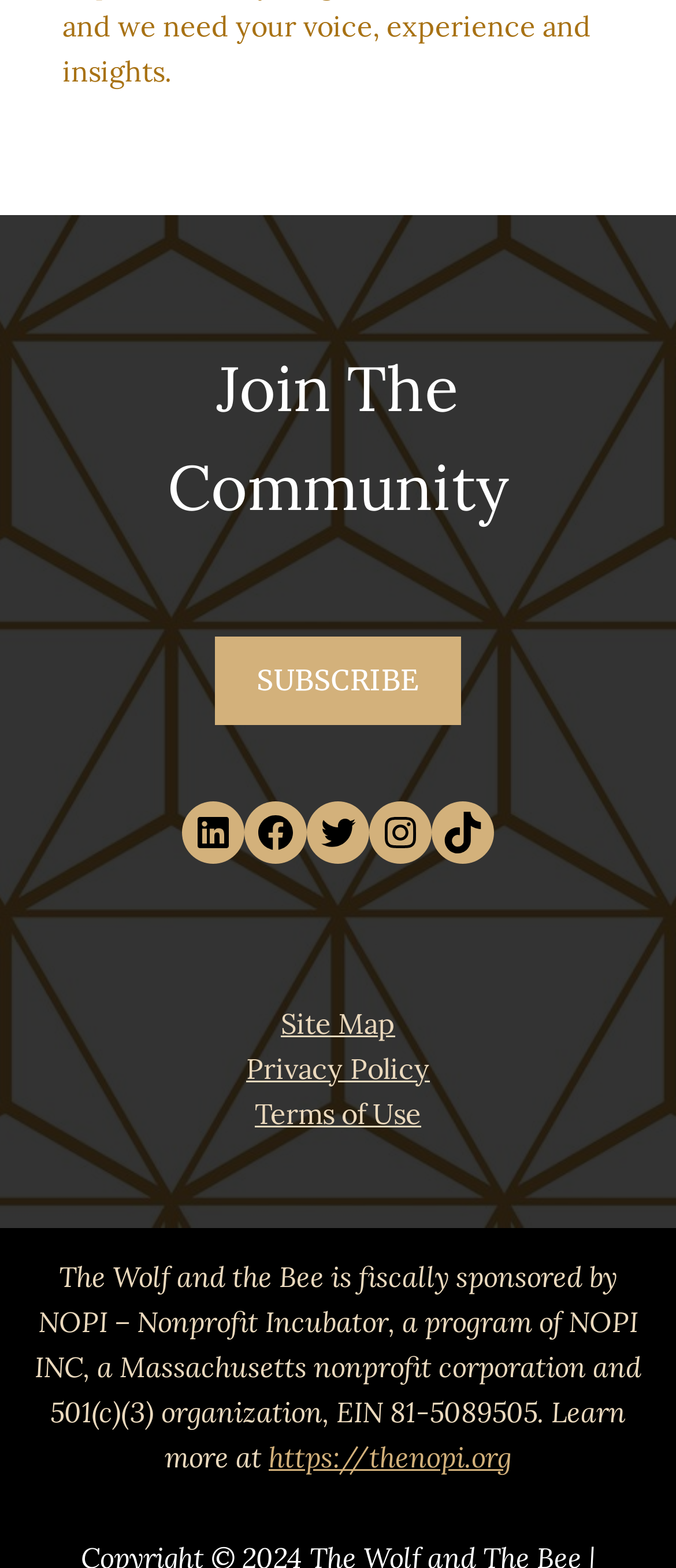Identify the bounding box coordinates of the element that should be clicked to fulfill this task: "Subscribe to the community". The coordinates should be provided as four float numbers between 0 and 1, i.e., [left, top, right, bottom].

[0.319, 0.406, 0.681, 0.463]